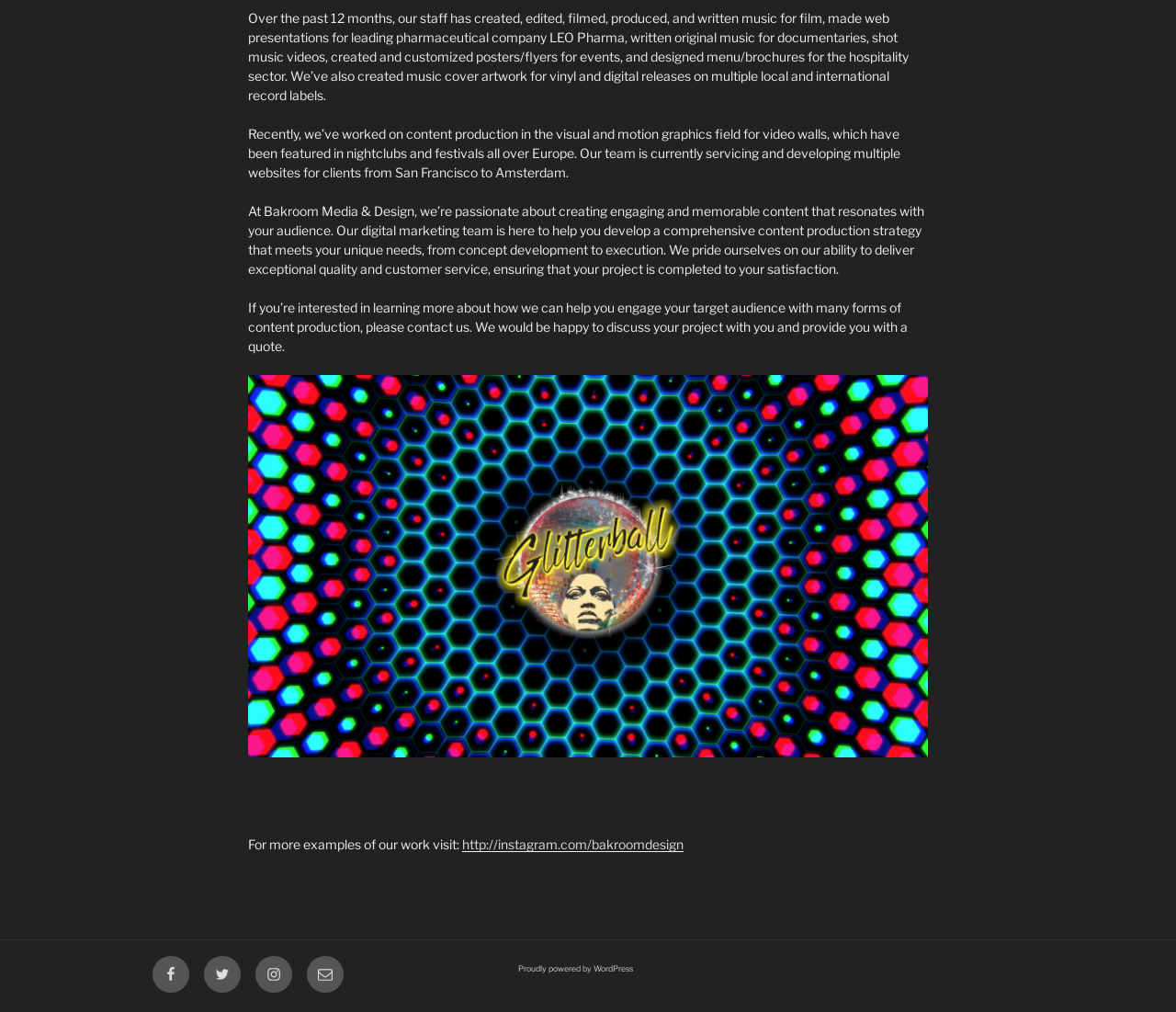What does Bakroom Media & Design do? Using the information from the screenshot, answer with a single word or phrase.

Content production